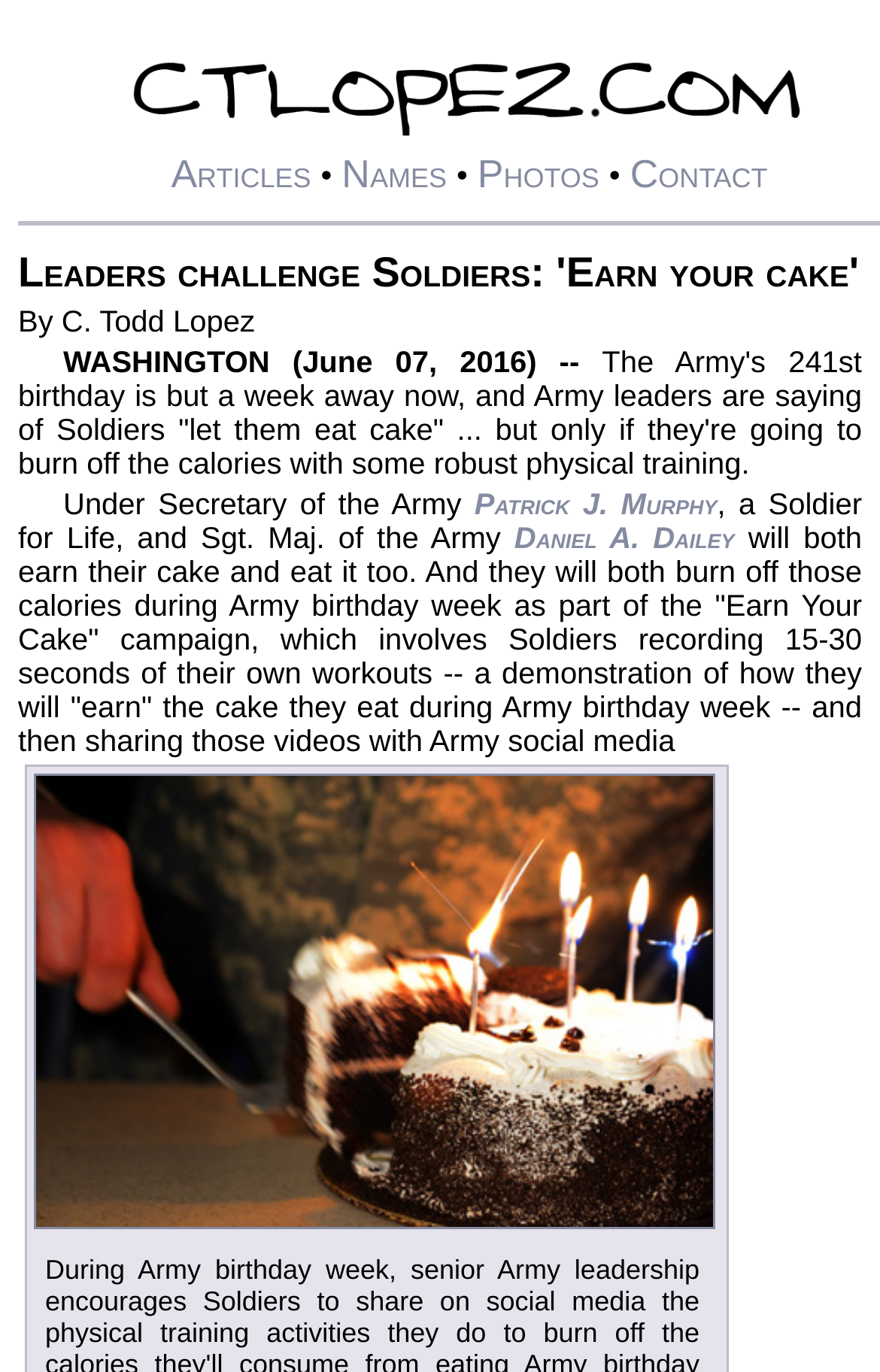Who is the Under Secretary of the Army?
Please answer the question with as much detail and depth as you can.

The Under Secretary of the Army can be found in the article text, where it says 'Under Secretary of the Army Patrick J. Murphy'.